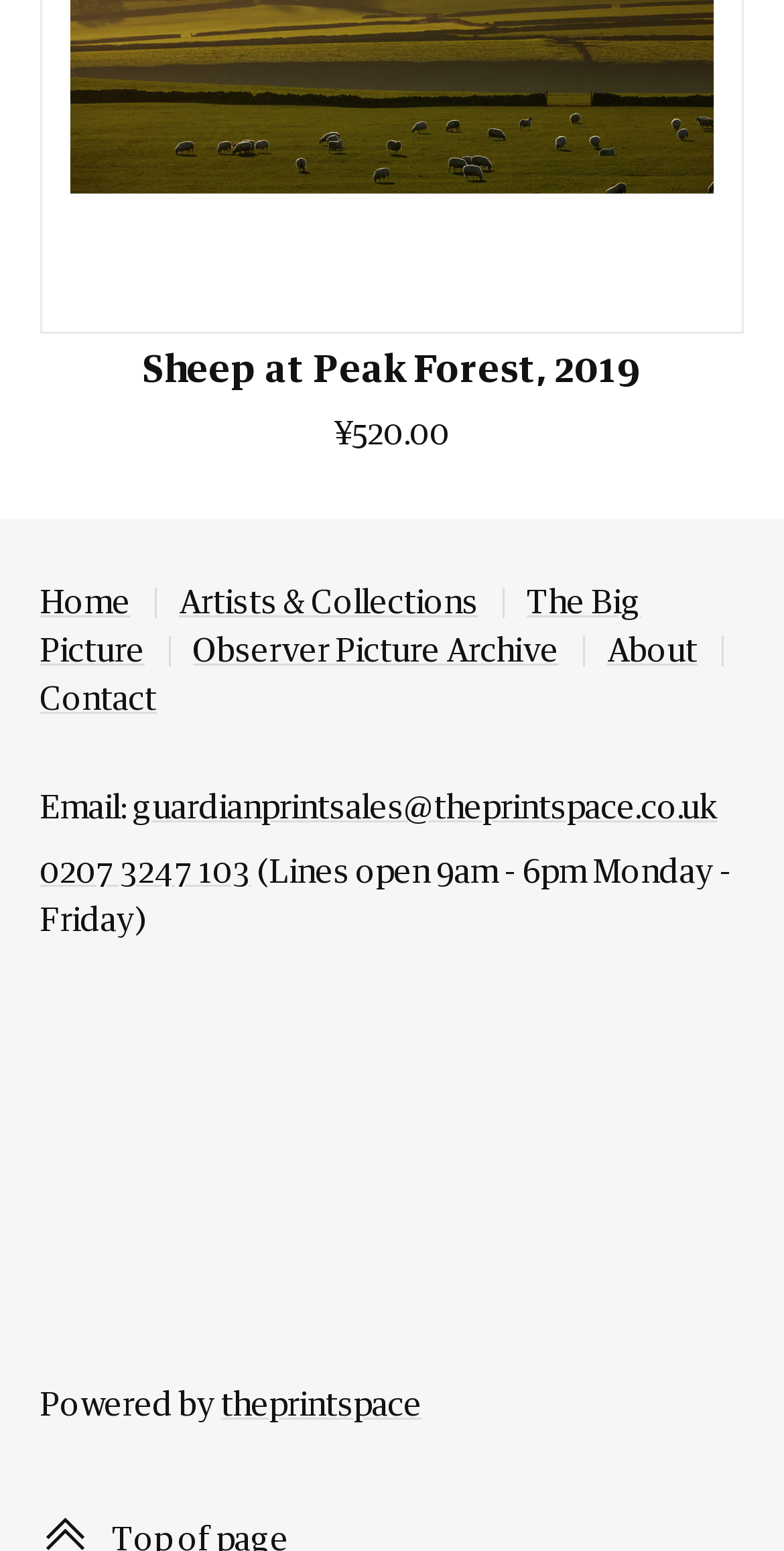Provide a brief response using a word or short phrase to this question:
What is the name of the company providing the print space?

theprintspace